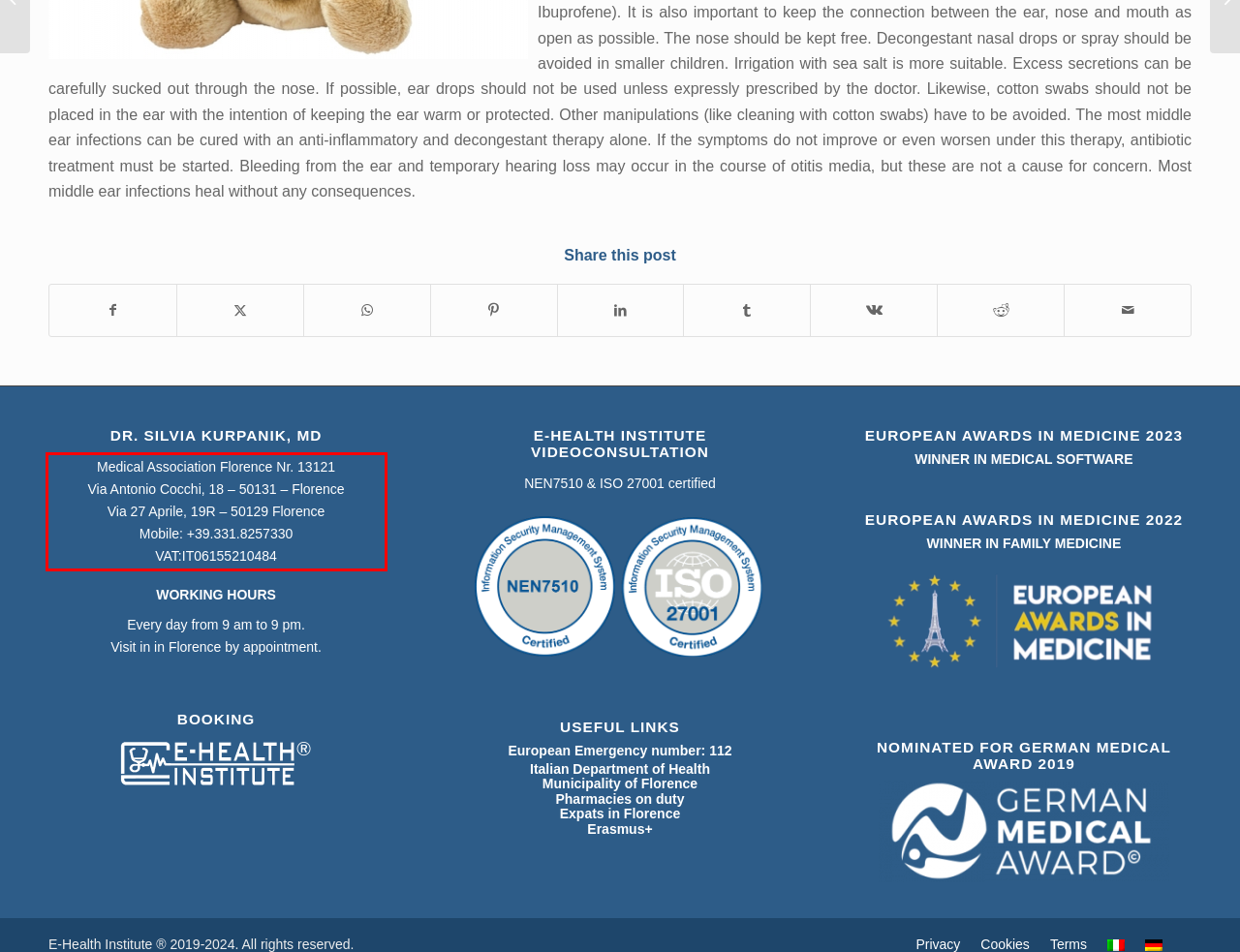Please look at the webpage screenshot and extract the text enclosed by the red bounding box.

Medical Association Florence Nr. 13121 Via Antonio Cocchi, 18 – 50131 – Florence Via 27 Aprile, 19R – 50129 Florence Mobile: +39.331.8257330 VAT:IT06155210484